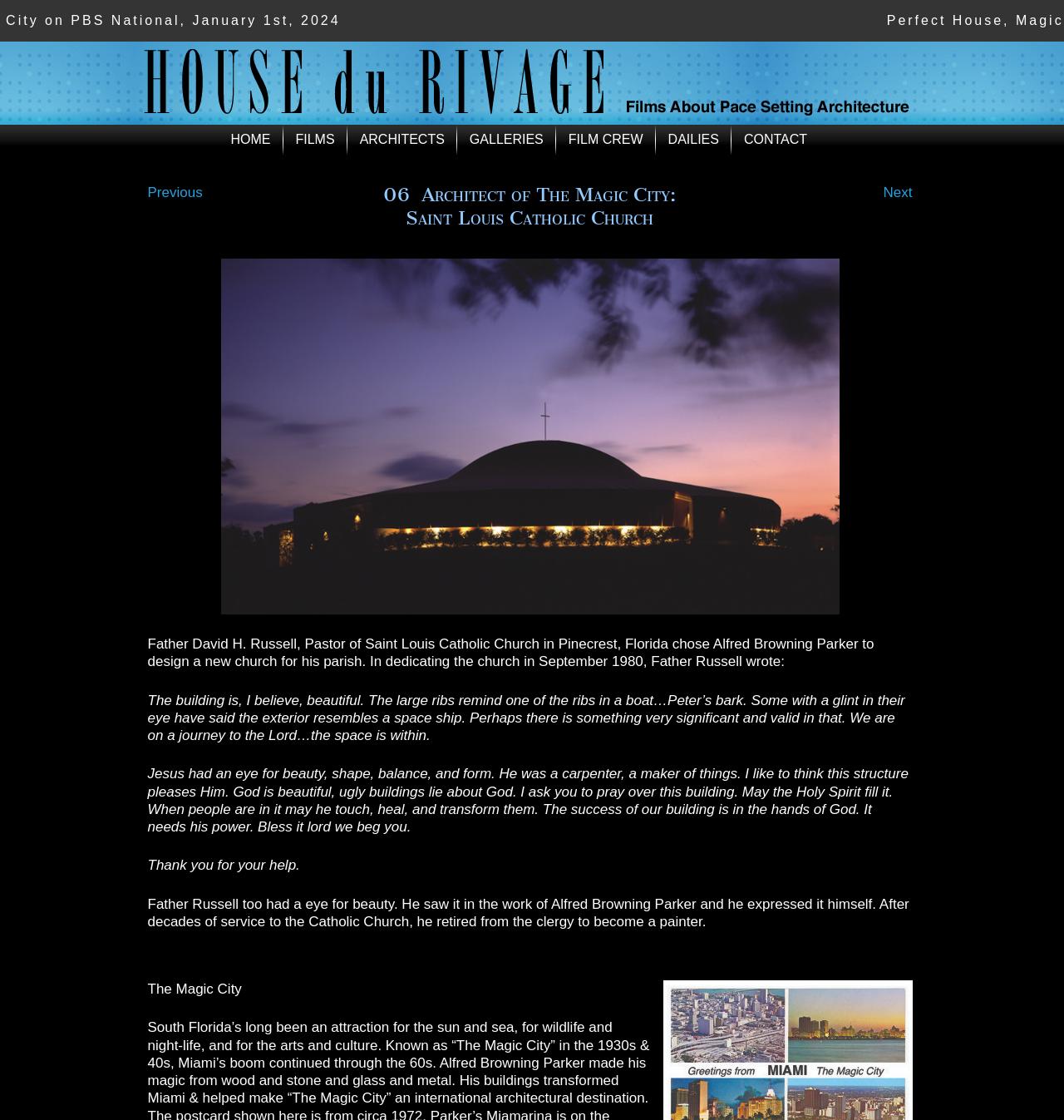What is the name of the architect?
Answer the question with a single word or phrase by looking at the picture.

Alfred Browning Parker